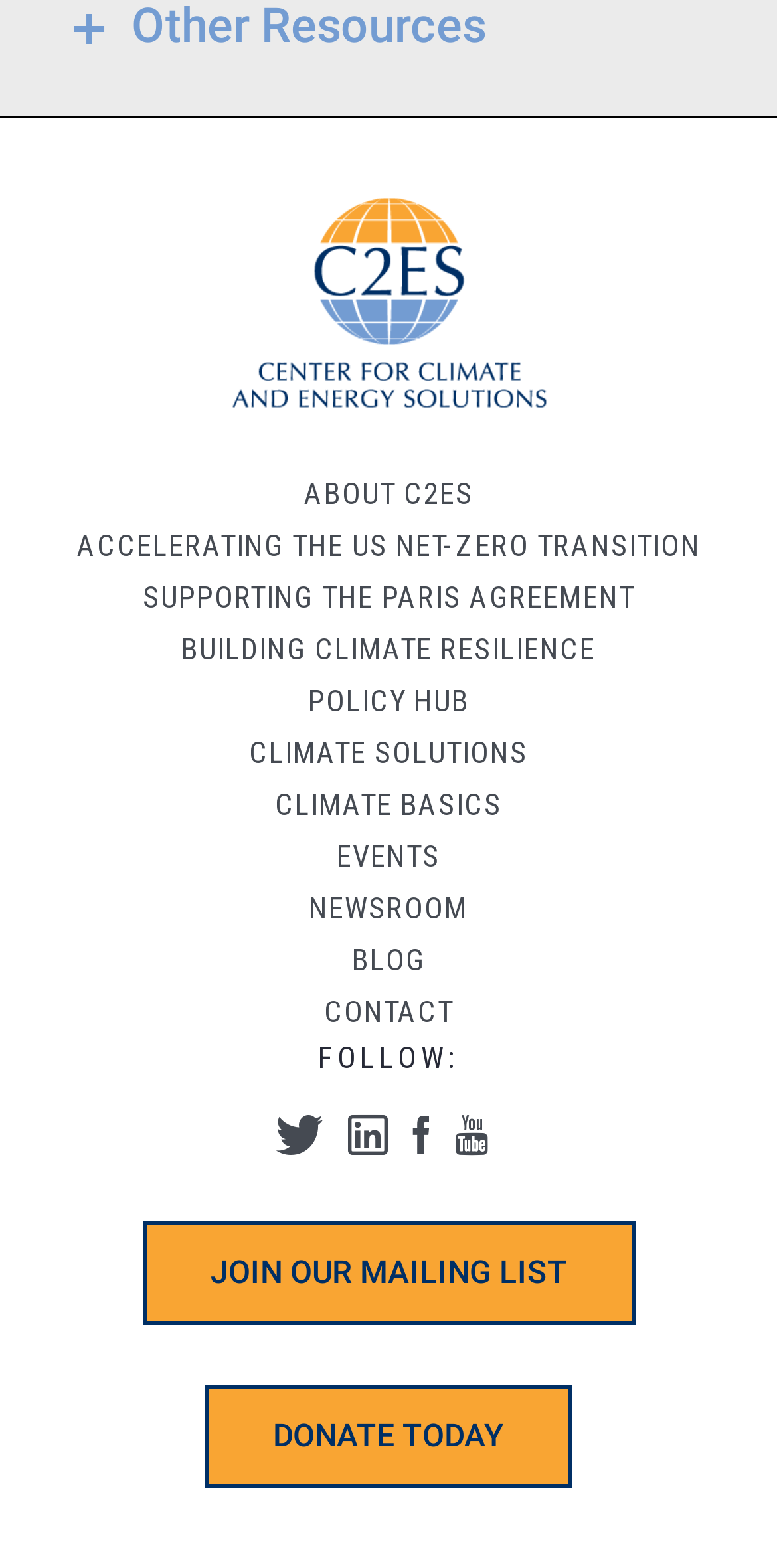Determine the bounding box coordinates of the clickable element to achieve the following action: 'Follow on Twitter'. Provide the coordinates as four float values between 0 and 1, formatted as [left, top, right, bottom].

[0.447, 0.716, 0.529, 0.73]